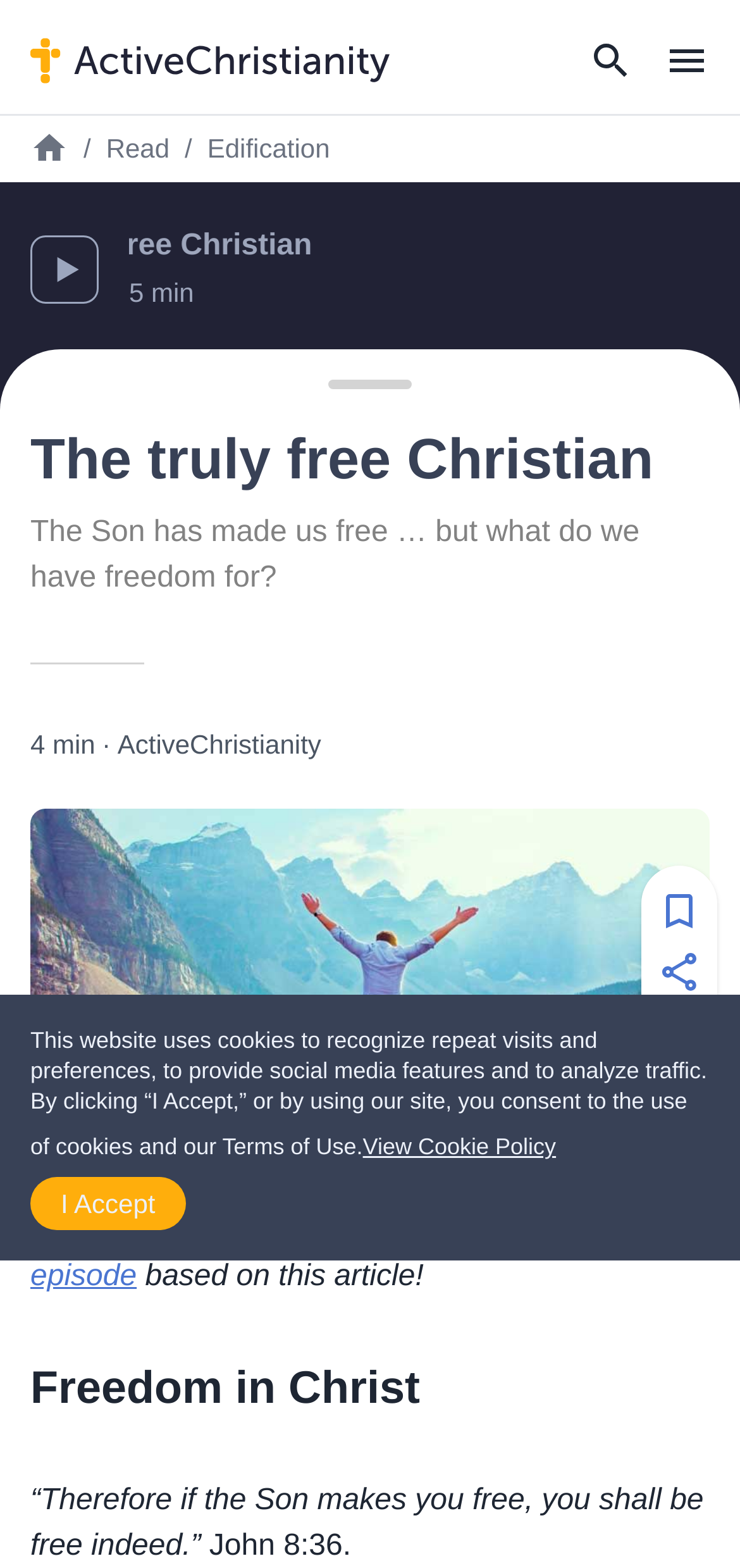Please pinpoint the bounding box coordinates for the region I should click to adhere to this instruction: "Click the 'Explore' link".

[0.202, 0.715, 0.4, 0.803]